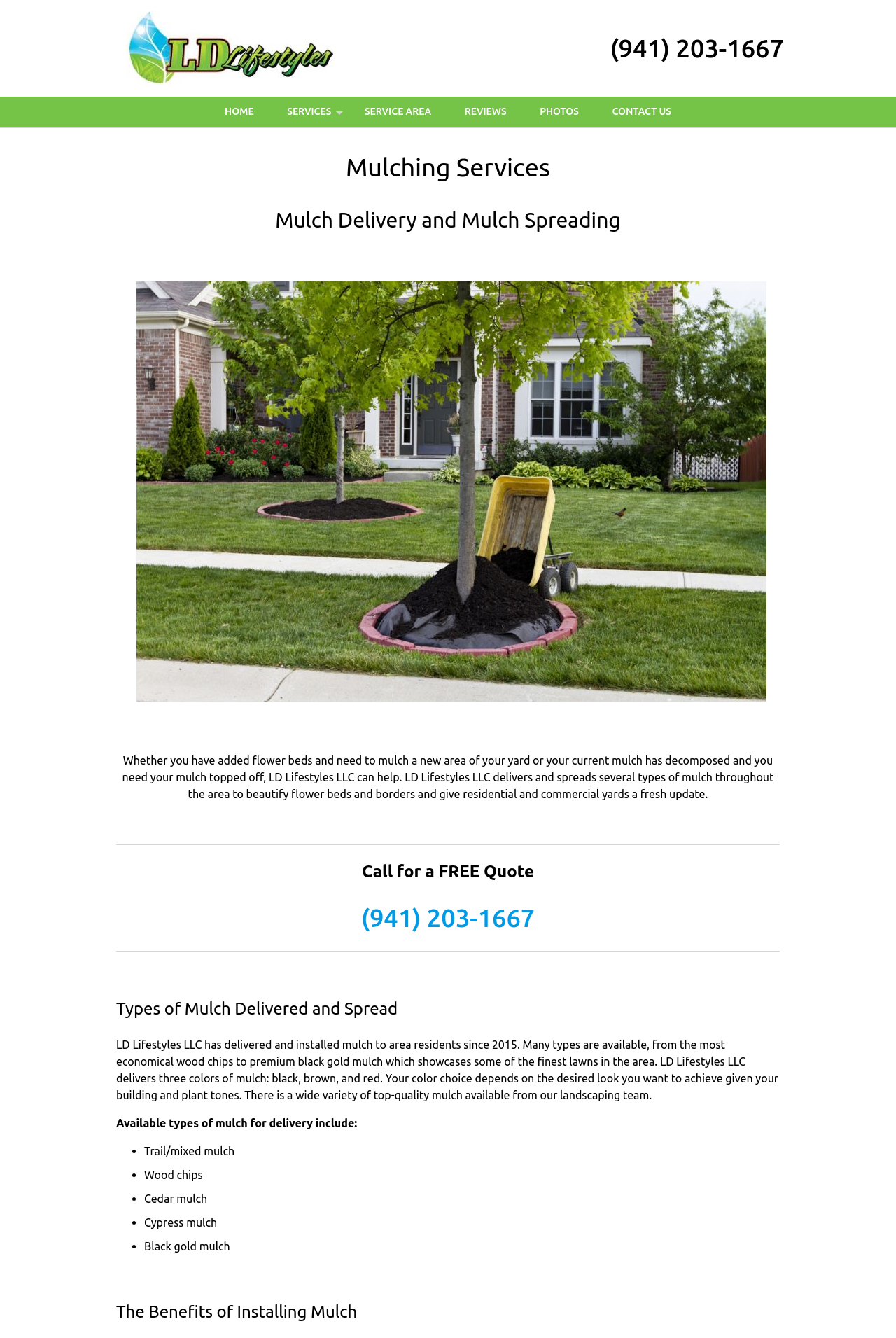Provide a one-word or one-phrase answer to the question:
What is the name of the company providing mulching services?

LD Lifestyles LLC